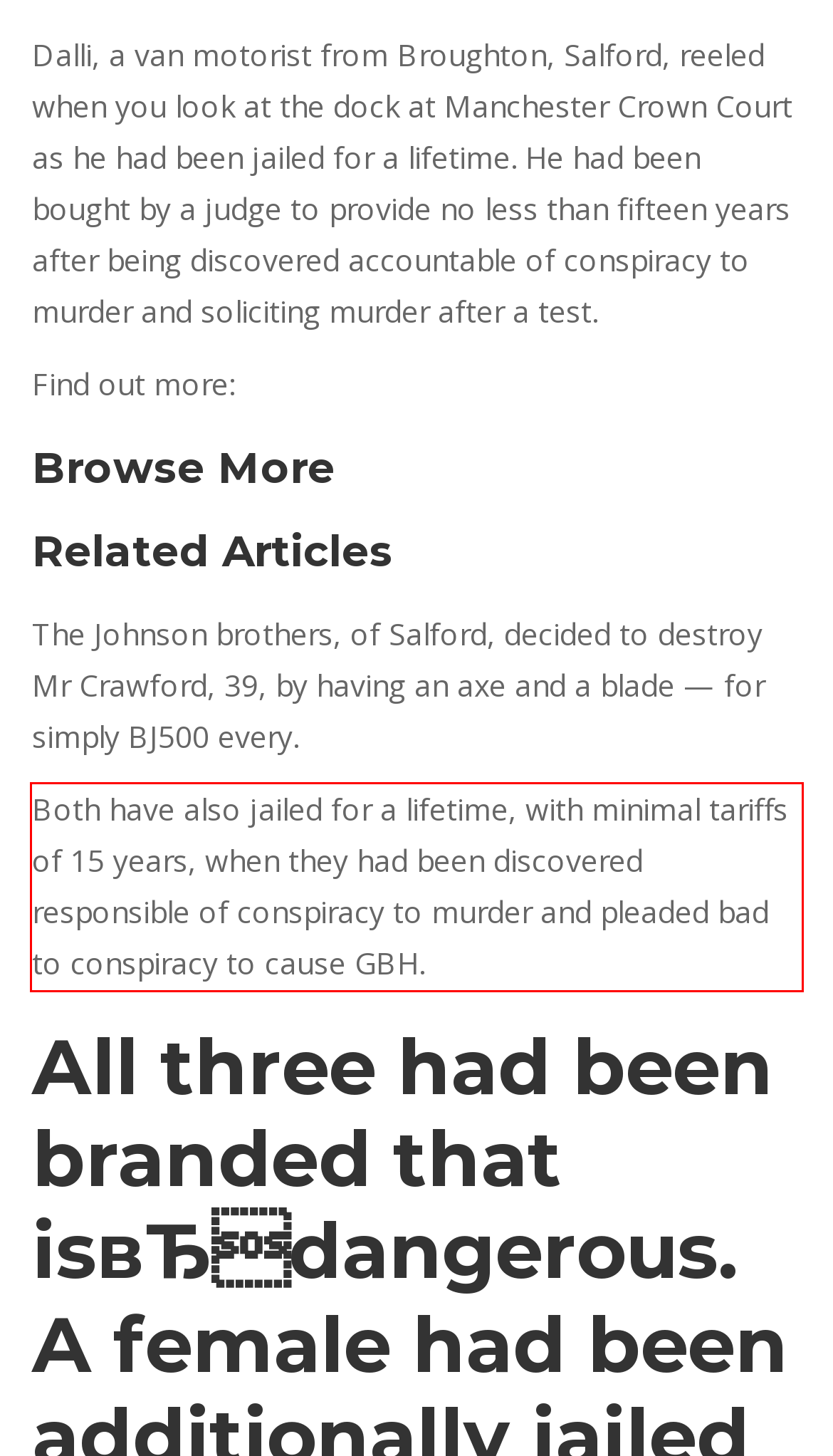Given a screenshot of a webpage, locate the red bounding box and extract the text it encloses.

Both have also jailed for a lifetime, with minimal tariffs of 15 years, when they had been discovered responsible of conspiracy to murder and pleaded bad to conspiracy to cause GBH.